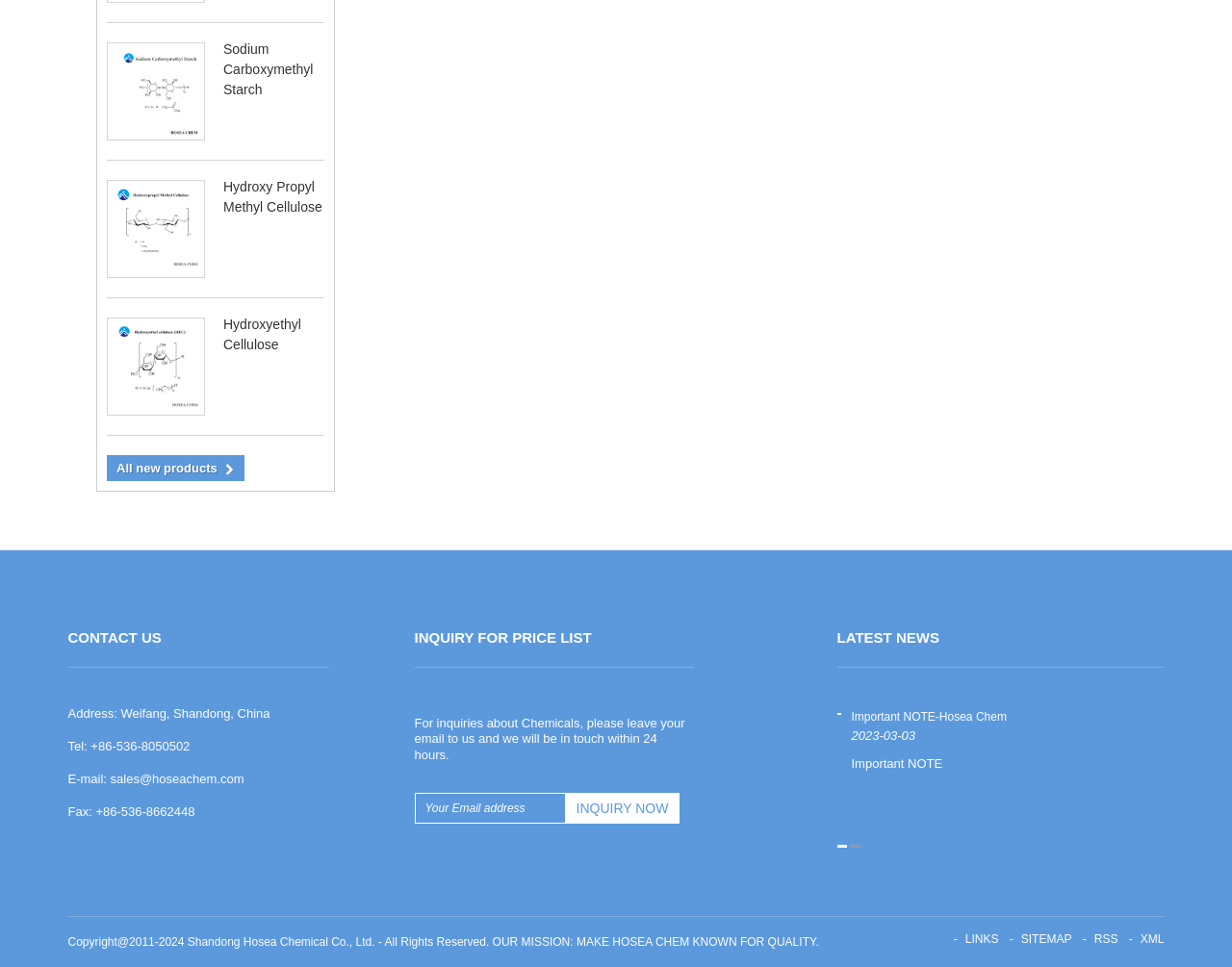Use a single word or phrase to answer the following:
How can users contact the company?

By email or phone